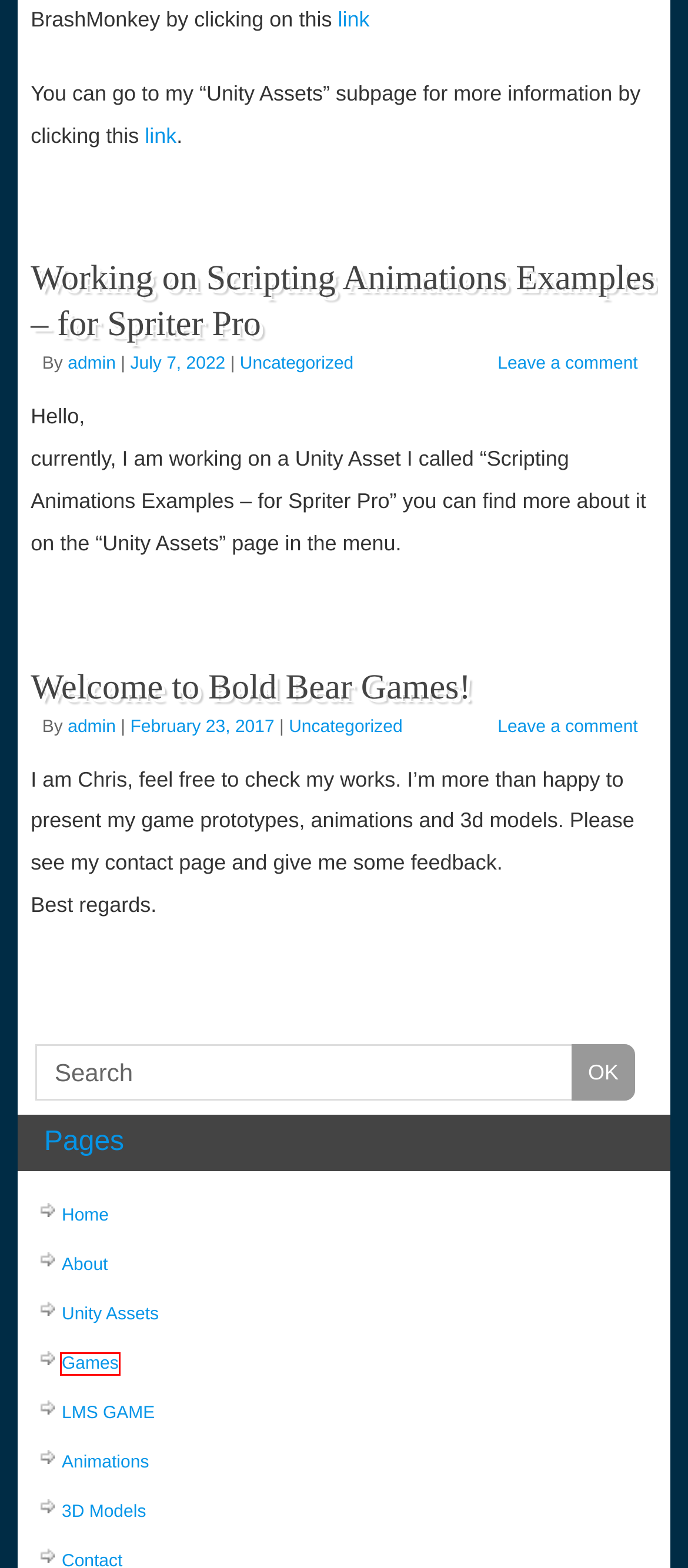Review the screenshot of a webpage that includes a red bounding box. Choose the webpage description that best matches the new webpage displayed after clicking the element within the bounding box. Here are the candidates:
A. Unity Assets – Bold Bear Games
B. 3D Models – Bold Bear Games
C. Animations – Bold Bear Games
D. Games – Bold Bear Games
E. LMS GAME – Bold Bear Games
F. Welcome to Bold Bear Games! – Bold Bear Games
G. About – Bold Bear Games
H. Working on Scripting Animations Examples – for Spriter Pro – Bold Bear Games

D